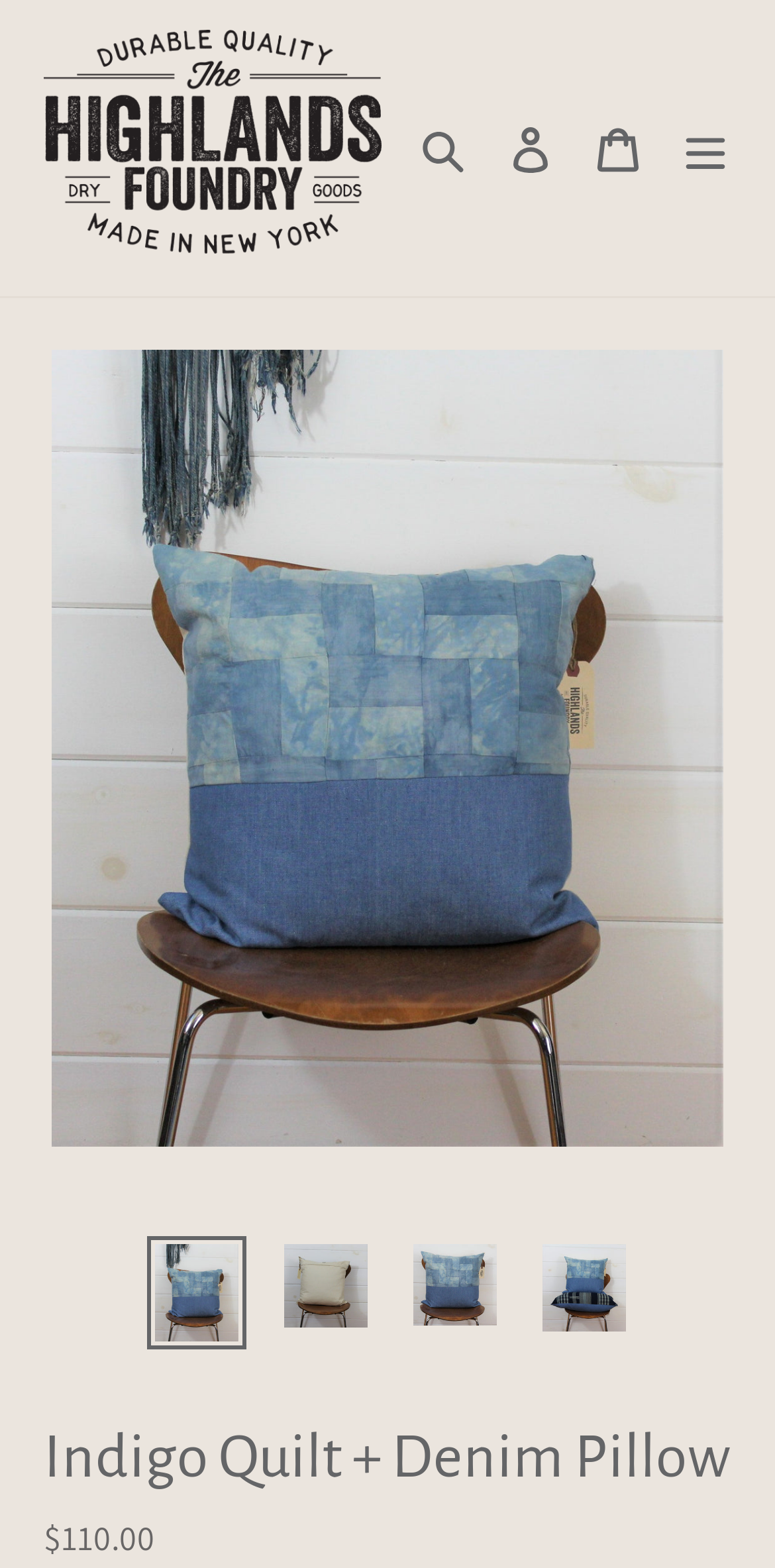Please respond to the question with a concise word or phrase:
What is the type of product being sold?

Pillow cover